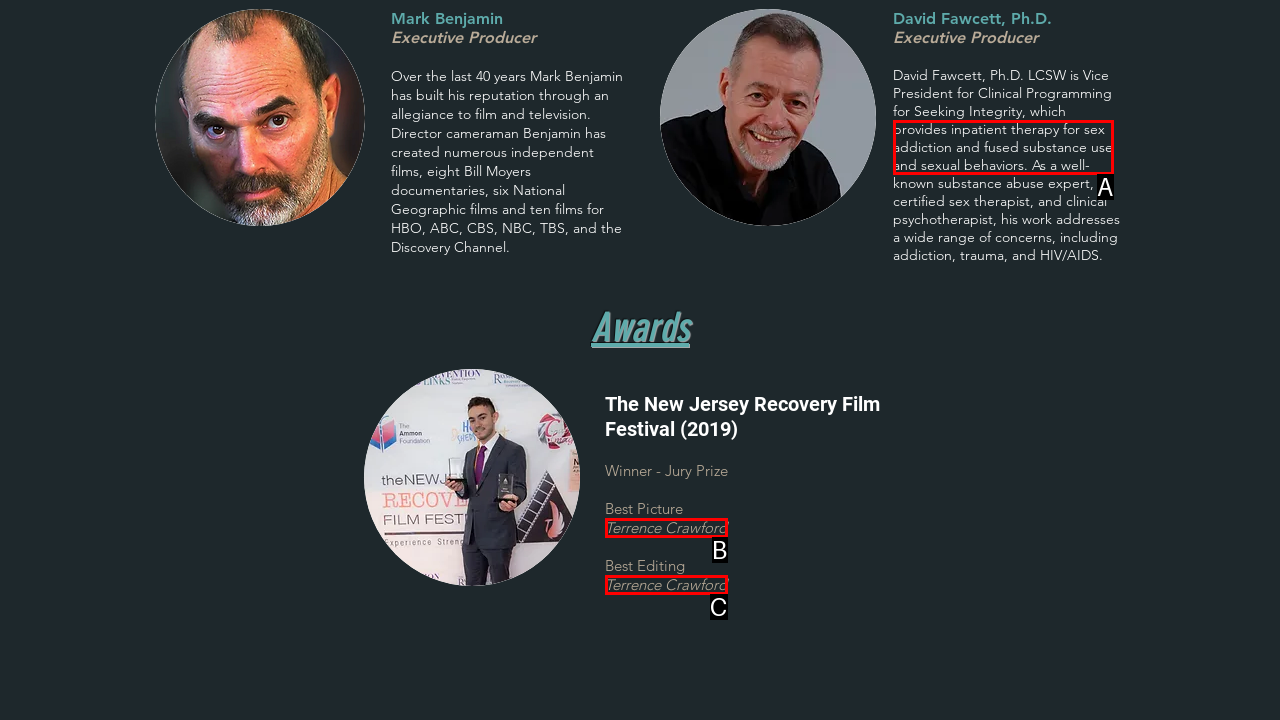Based on the description: Terrence Crawford, identify the matching lettered UI element.
Answer by indicating the letter from the choices.

C